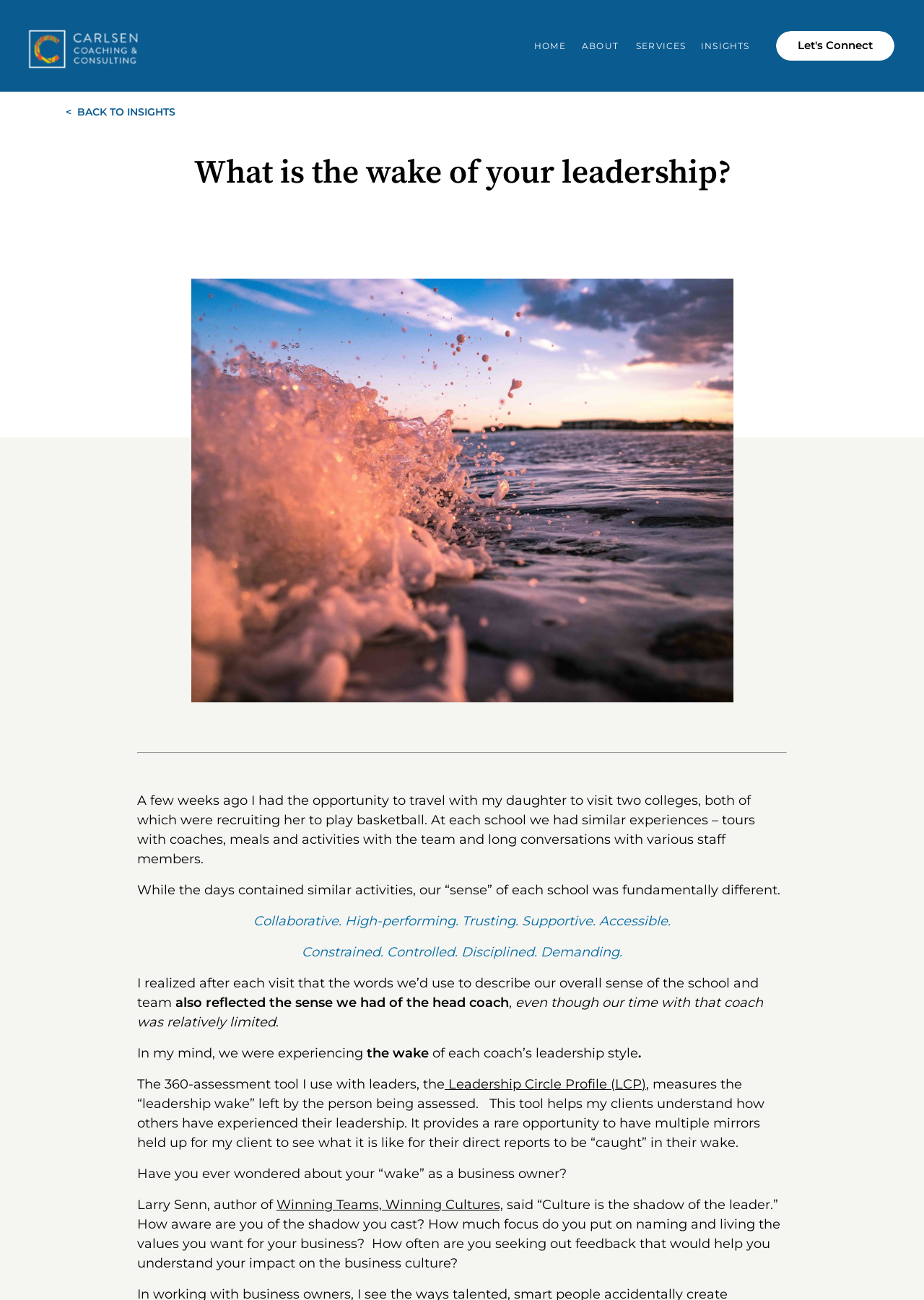Answer the question using only a single word or phrase: 
What is the main topic of this webpage?

Leadership